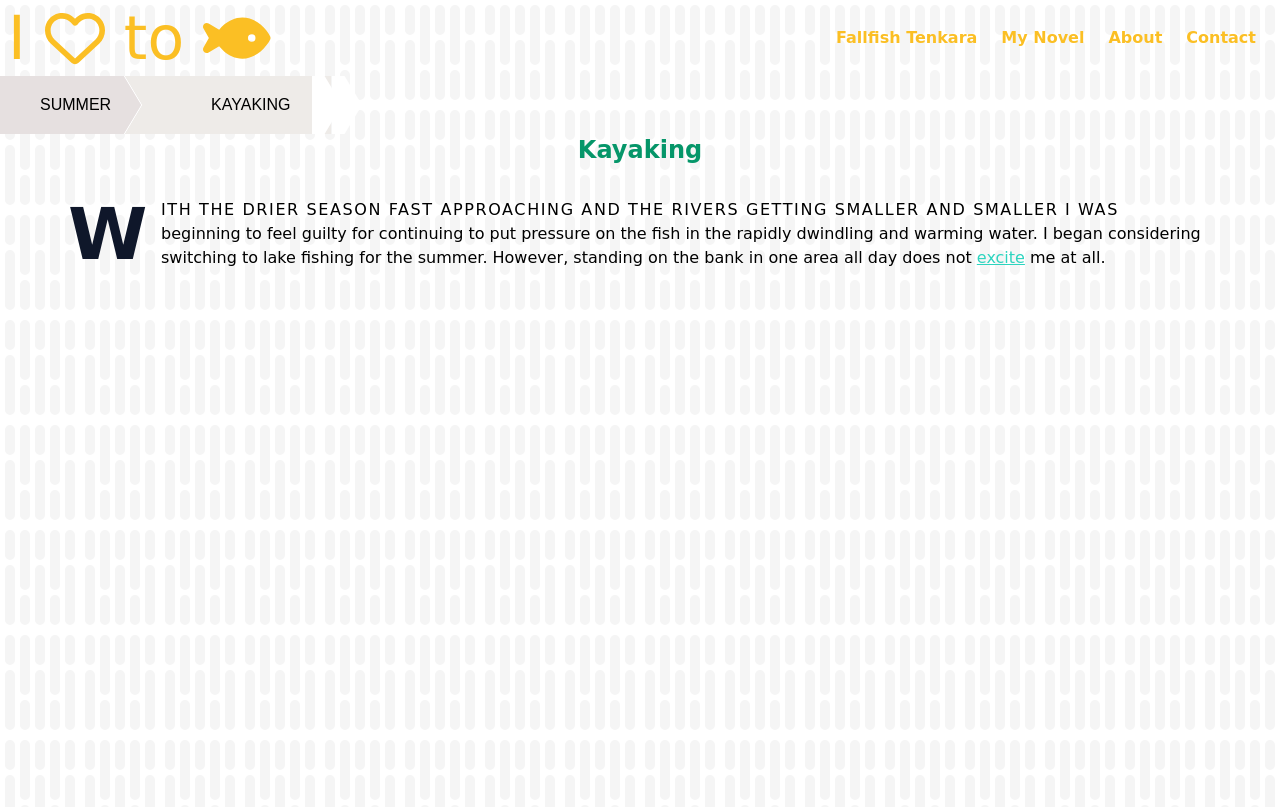Determine the coordinates of the bounding box that should be clicked to complete the instruction: "Visit the 'Fallfish Tenkara' page". The coordinates should be represented by four float numbers between 0 and 1: [left, top, right, bottom].

[0.644, 0.022, 0.773, 0.072]